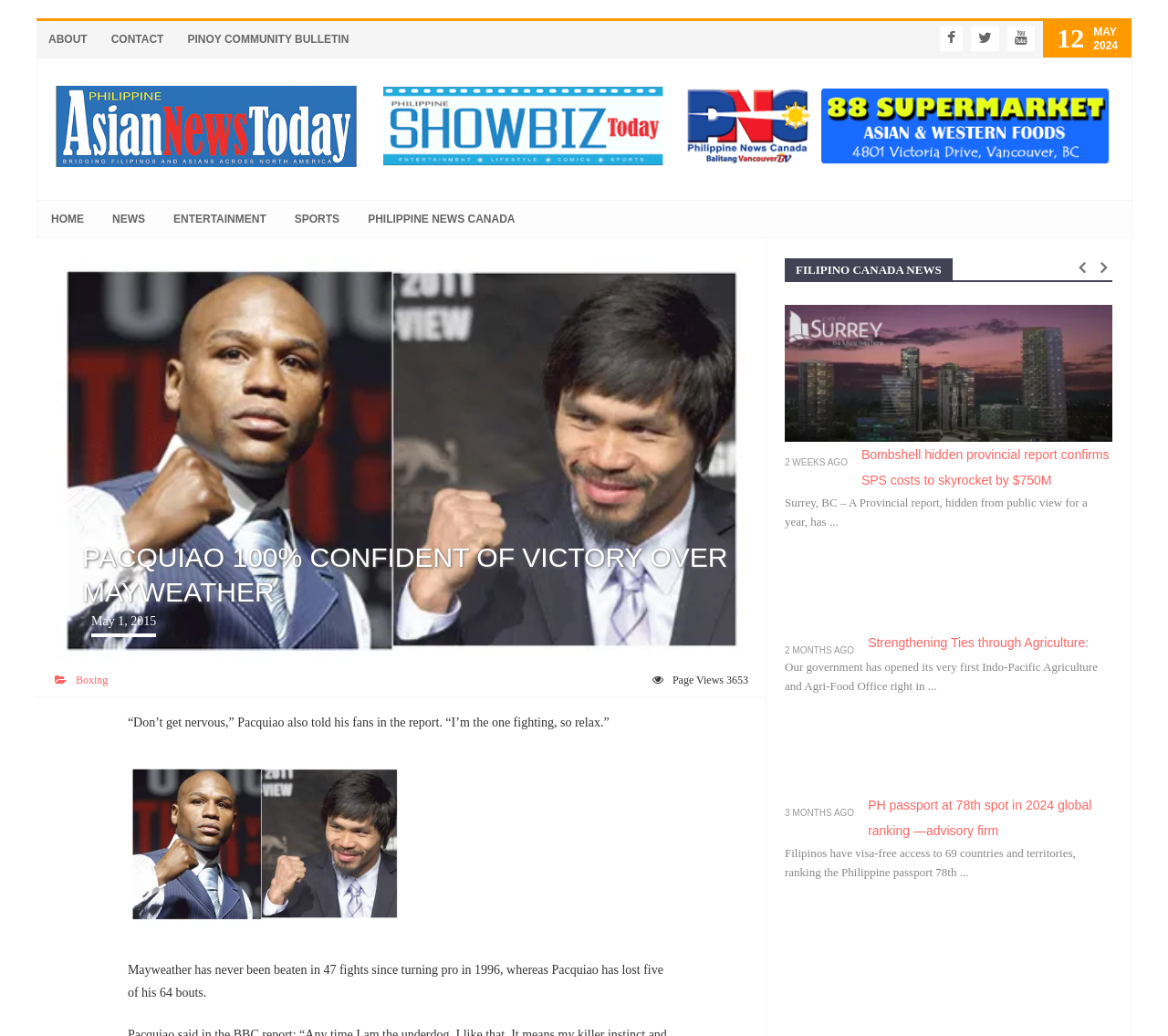Respond with a single word or phrase to the following question:
What is the name of the news category that includes the article about Pacquiao and Mayweather?

SPORTS